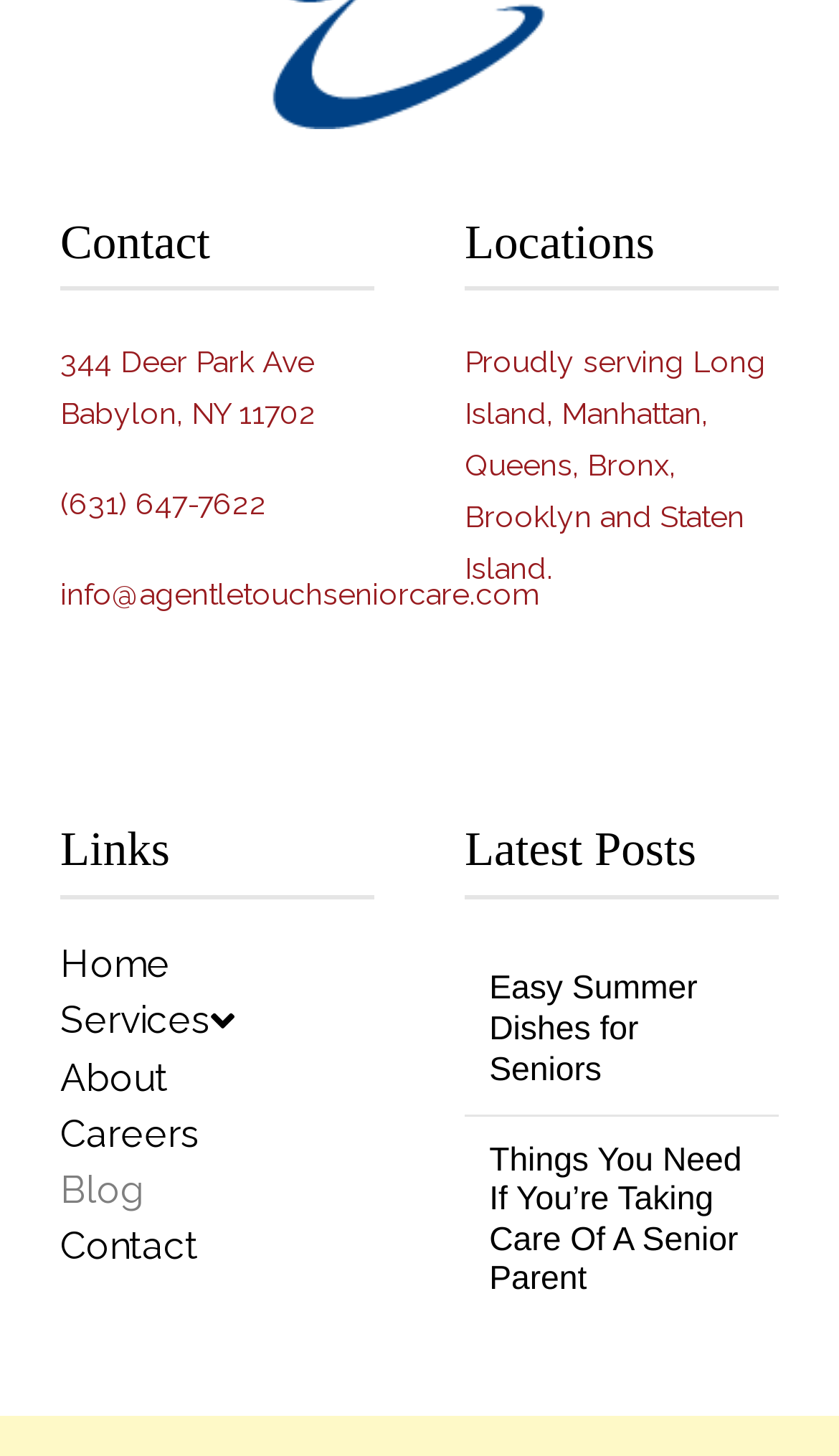Pinpoint the bounding box coordinates of the clickable area needed to execute the instruction: "Visit the home page". The coordinates should be specified as four float numbers between 0 and 1, i.e., [left, top, right, bottom].

[0.072, 0.644, 0.446, 0.683]